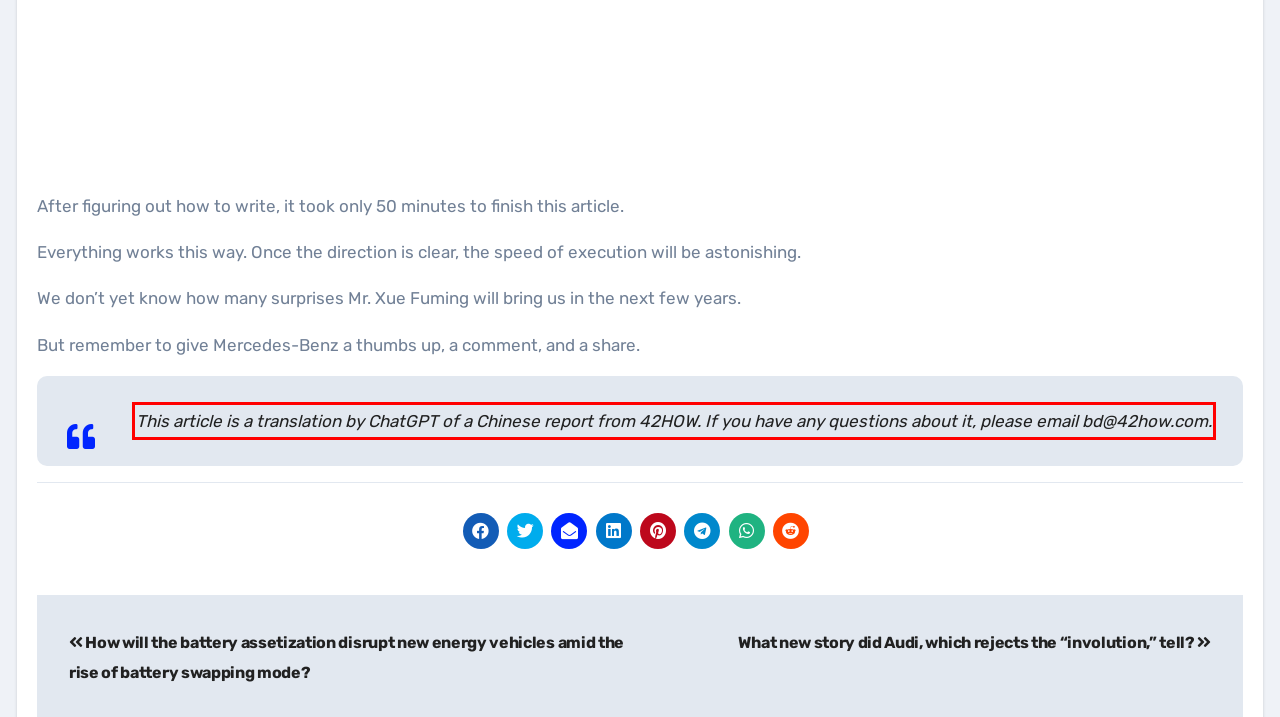Analyze the webpage screenshot and use OCR to recognize the text content in the red bounding box.

This article is a translation by ChatGPT of a Chinese report from 42HOW. If you have any questions about it, please email bd@42how.com.